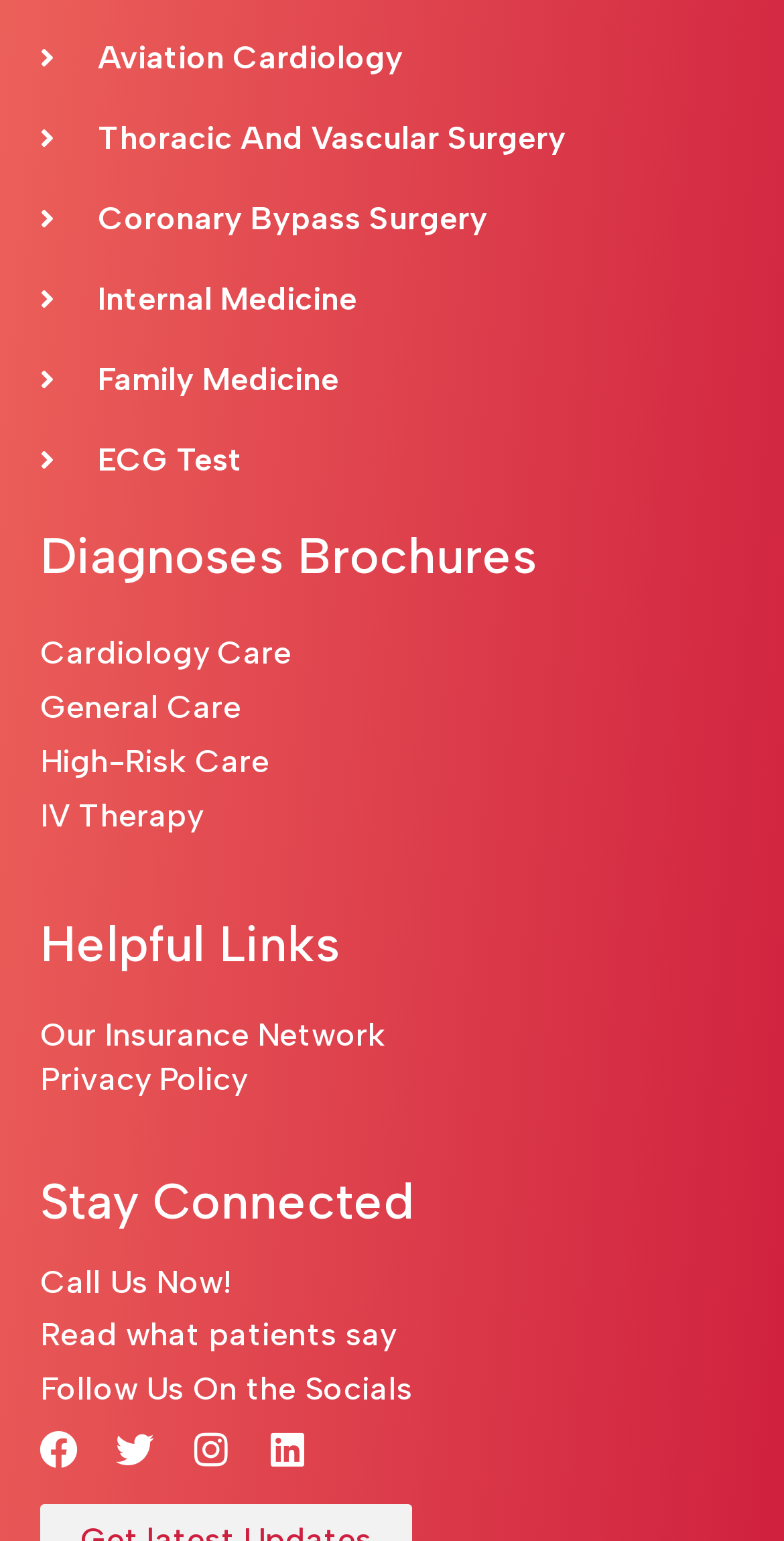What is the first link under Thoracic And Vascular Surgery?
Please answer using one word or phrase, based on the screenshot.

Not applicable